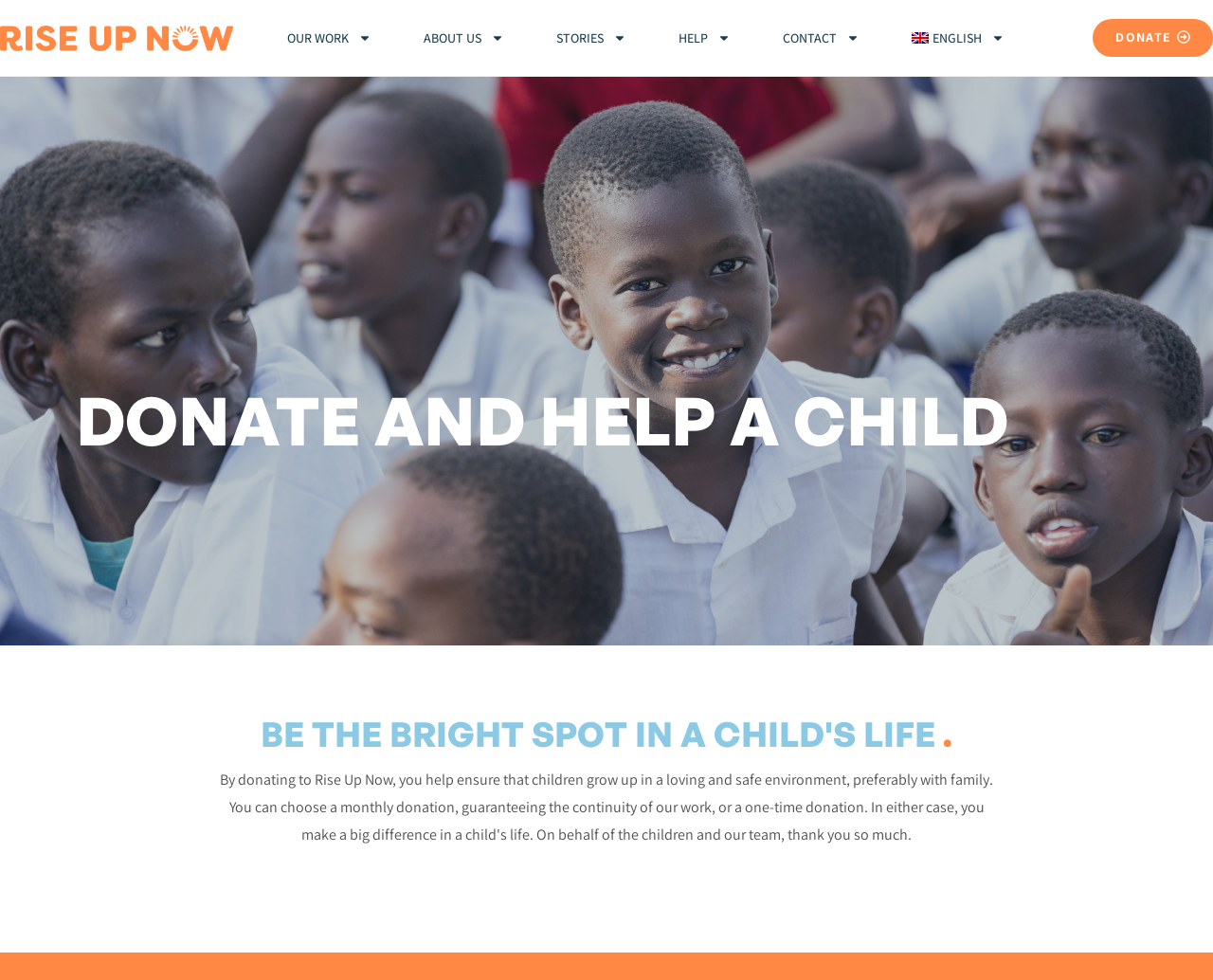Can you find the bounding box coordinates for the UI element given this description: "English"? Provide the coordinates as four float numbers between 0 and 1: [left, top, right, bottom].

[0.735, 0.0, 0.845, 0.077]